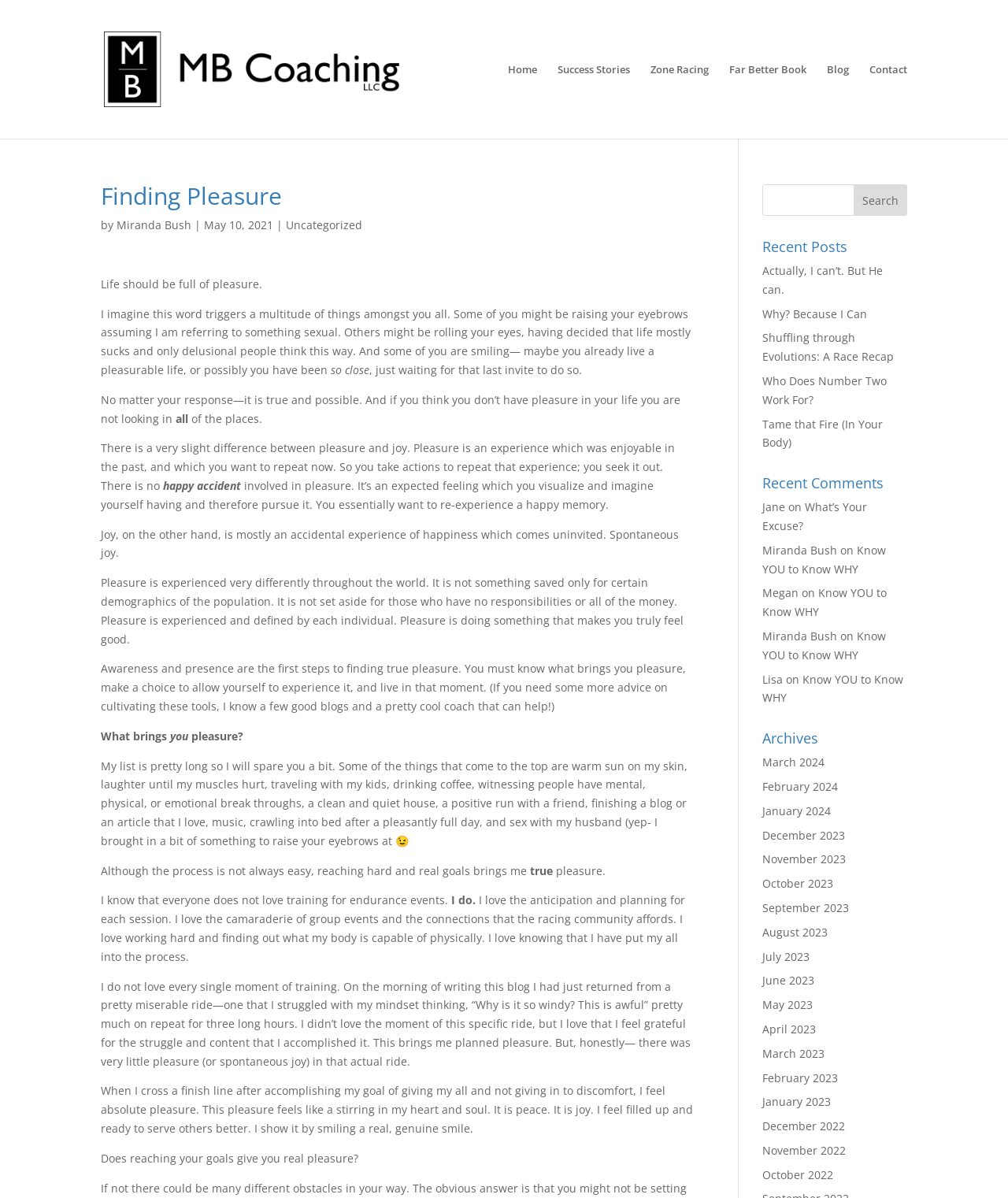Could you determine the bounding box coordinates of the clickable element to complete the instruction: "View the 'Archives'"? Provide the coordinates as four float numbers between 0 and 1, i.e., [left, top, right, bottom].

[0.756, 0.61, 0.9, 0.629]